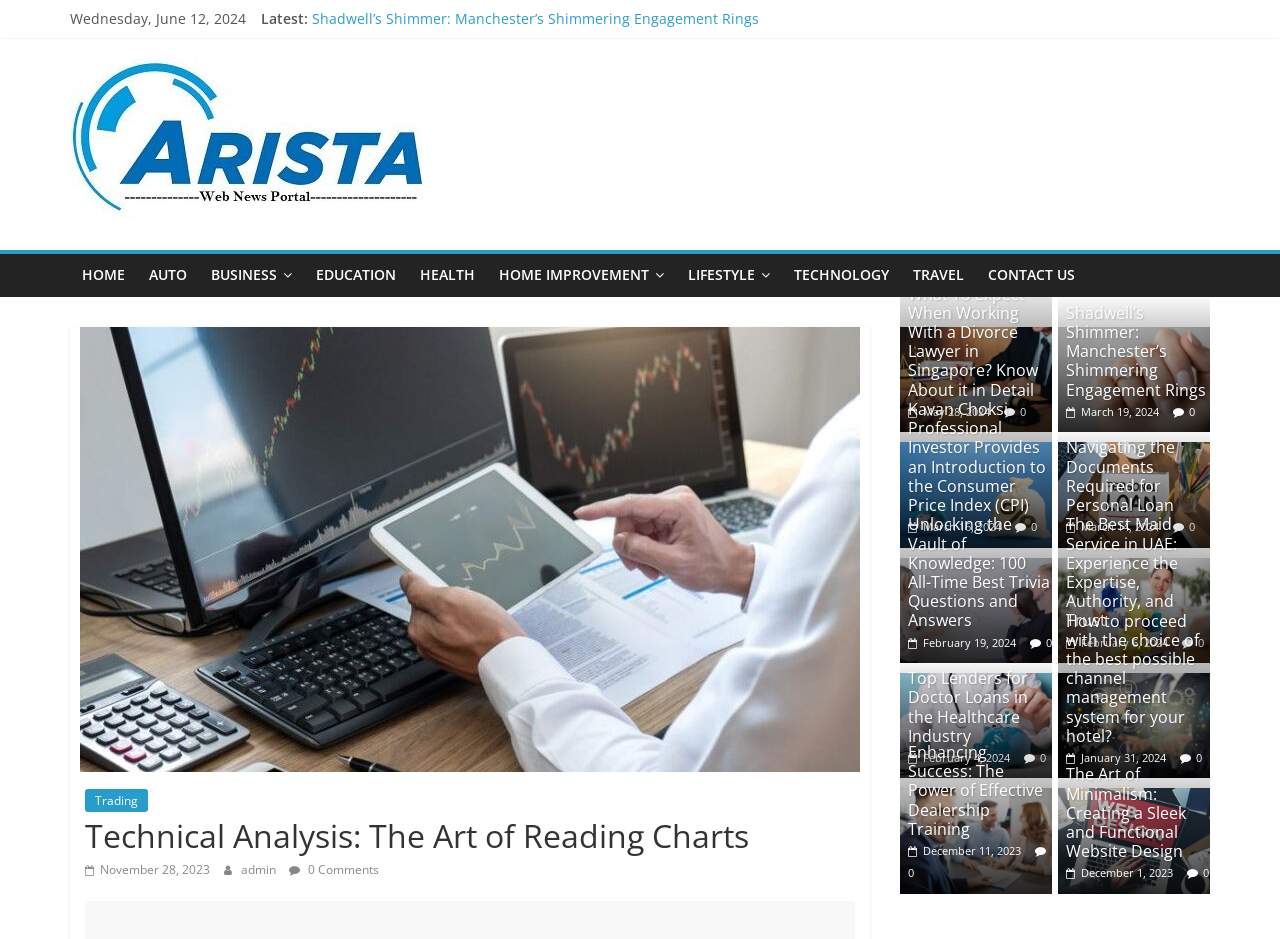Find the primary header on the webpage and provide its text.

Technical Analysis: The Art of Reading Charts